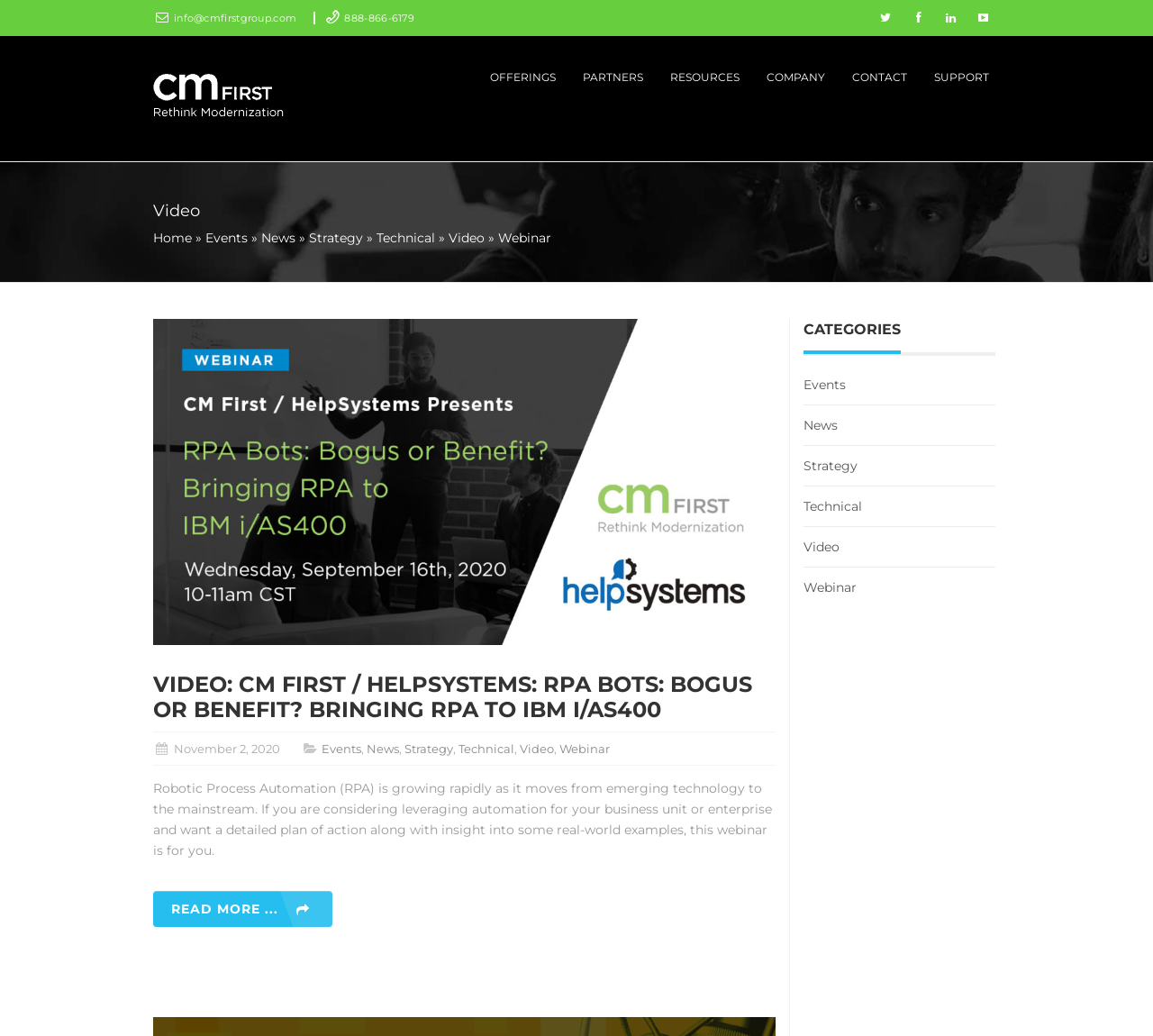Highlight the bounding box coordinates of the element that should be clicked to carry out the following instruction: "Contact us via email". The coordinates must be given as four float numbers ranging from 0 to 1, i.e., [left, top, right, bottom].

[0.151, 0.011, 0.26, 0.023]